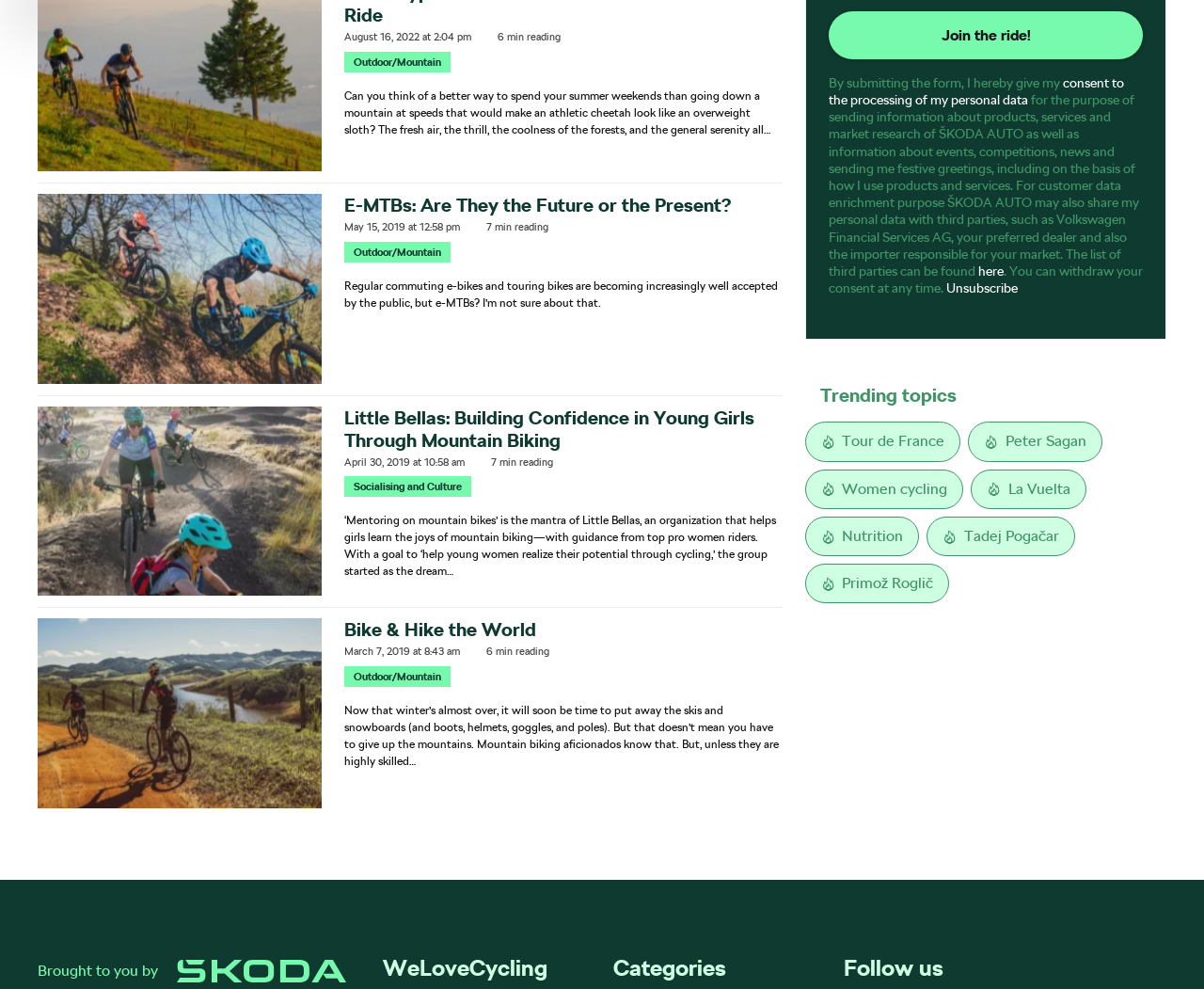Locate the bounding box coordinates of the area to click to fulfill this instruction: "Read the article 'E-MTBs: Are They the Future or the Present?'". The bounding box should be presented as four float numbers between 0 and 1, in the order [left, top, right, bottom].

[0.286, 0.196, 0.65, 0.219]